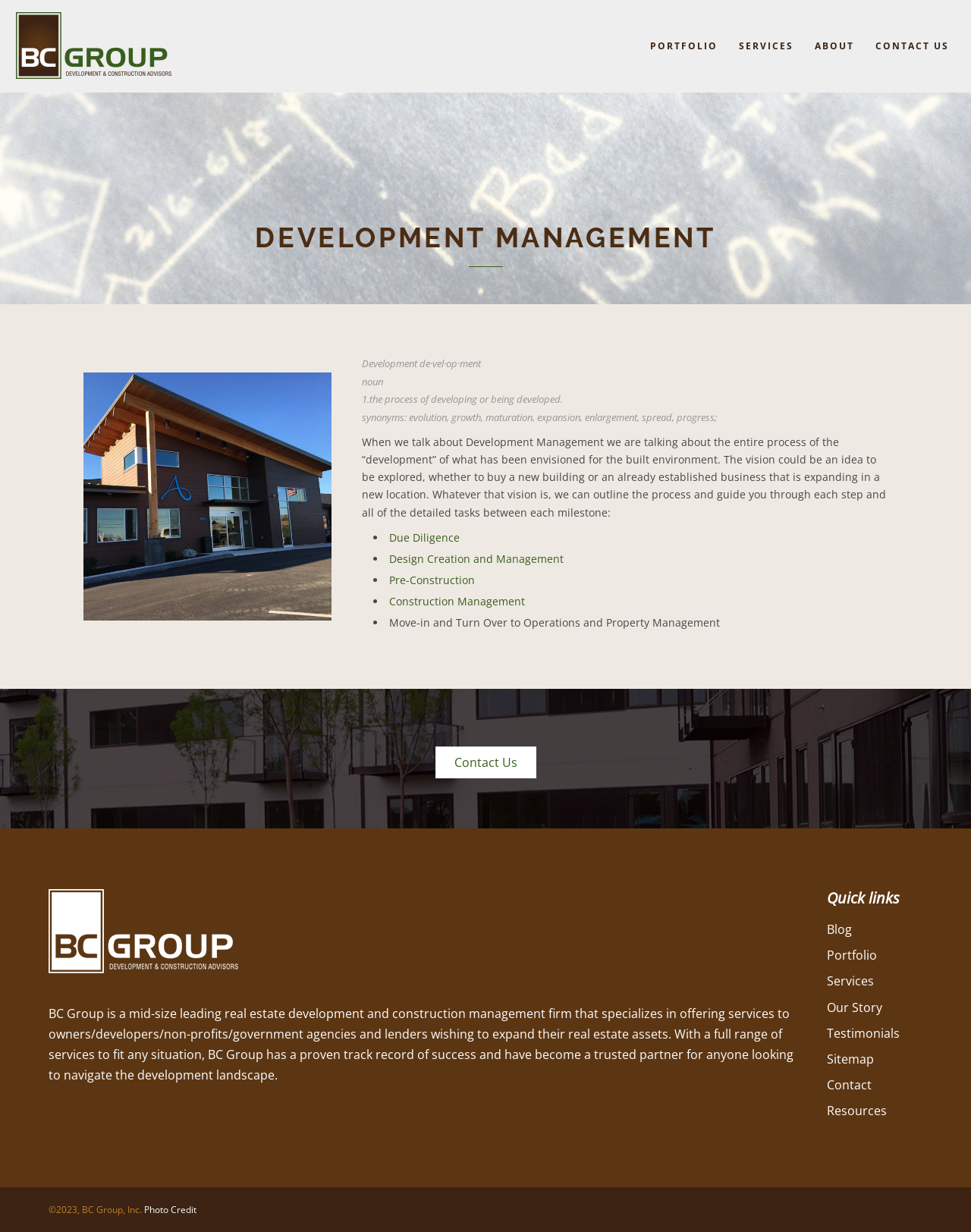Give a concise answer of one word or phrase to the question: 
What is the purpose of BC Group?

To help with real estate development